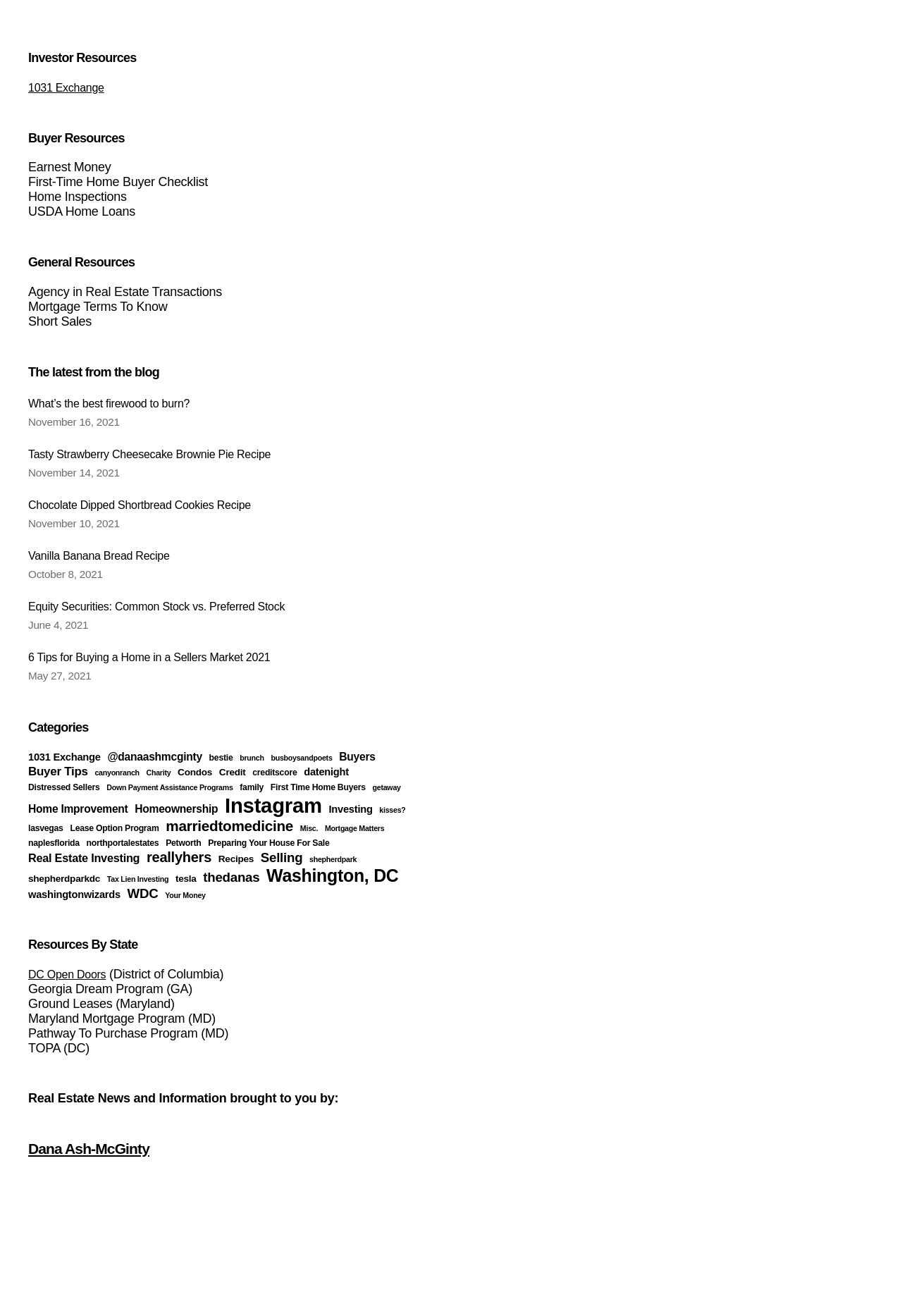Show the bounding box coordinates for the element that needs to be clicked to execute the following instruction: "Read 'What’s the best firewood to burn?' blog post". Provide the coordinates in the form of four float numbers between 0 and 1, i.e., [left, top, right, bottom].

[0.031, 0.303, 0.234, 0.314]